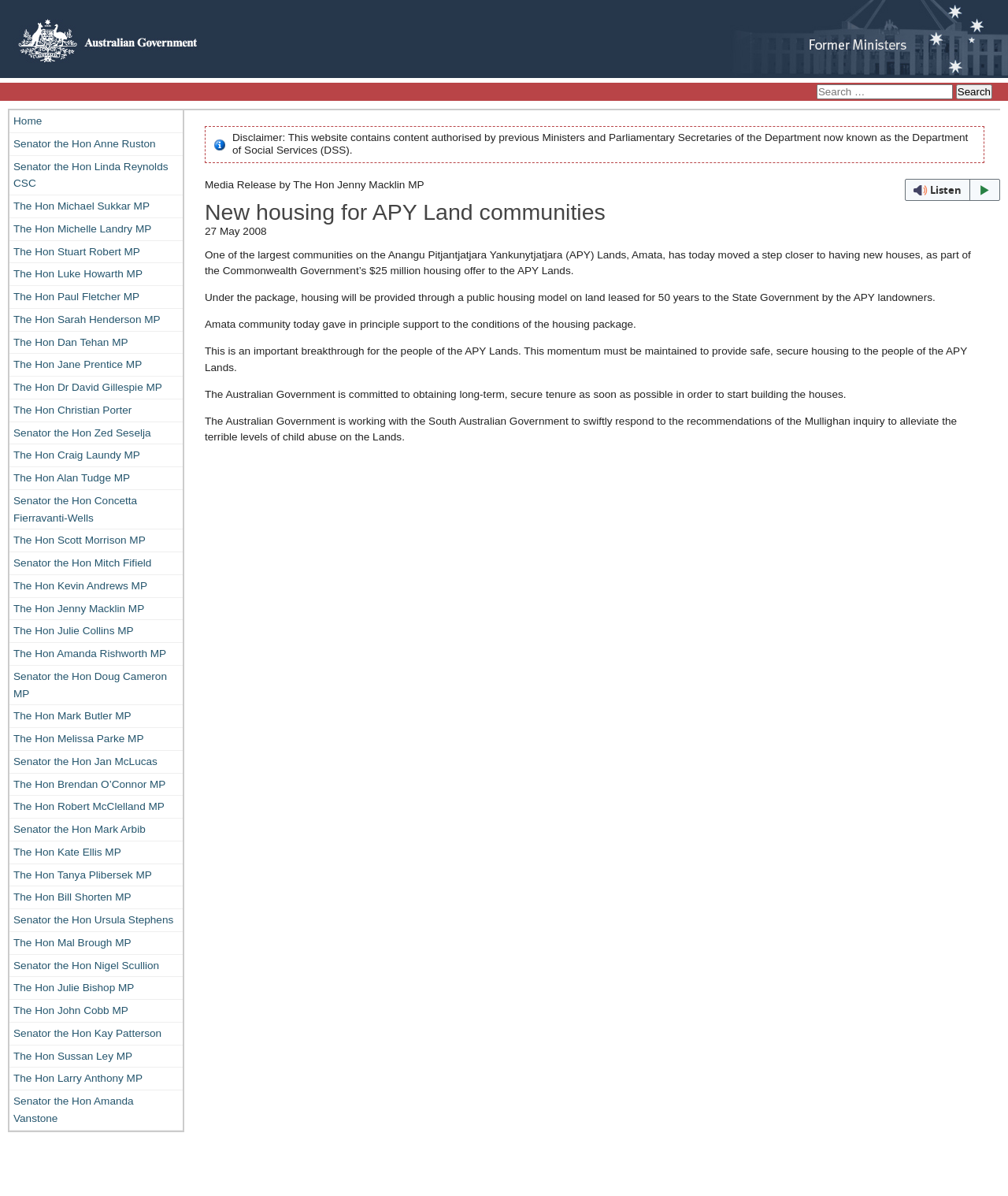Please provide a comprehensive answer to the question based on the screenshot: When was the media release published?

The article mentions the date of the media release at the top of the article, which is 27 May 2008.